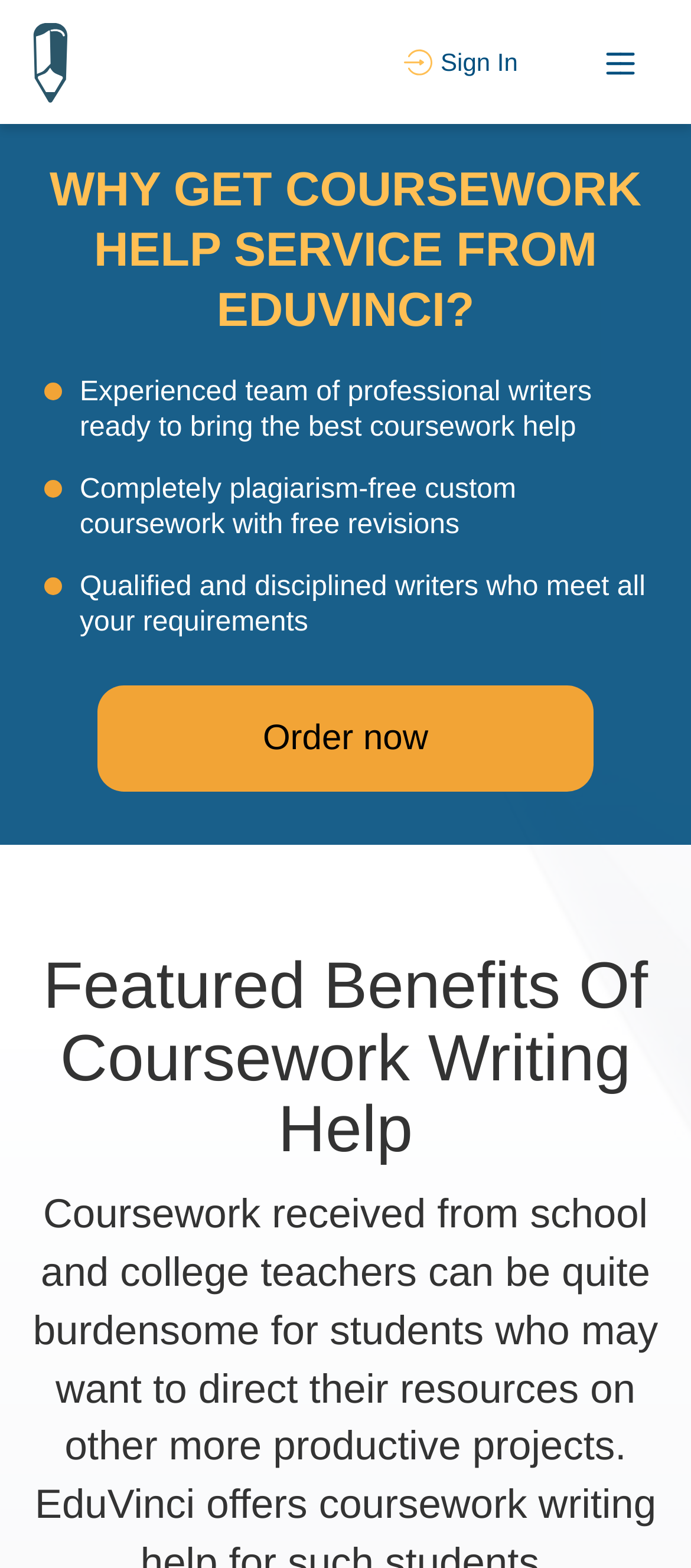Using a single word or phrase, answer the following question: 
What is the name of the website?

EduVinci.com